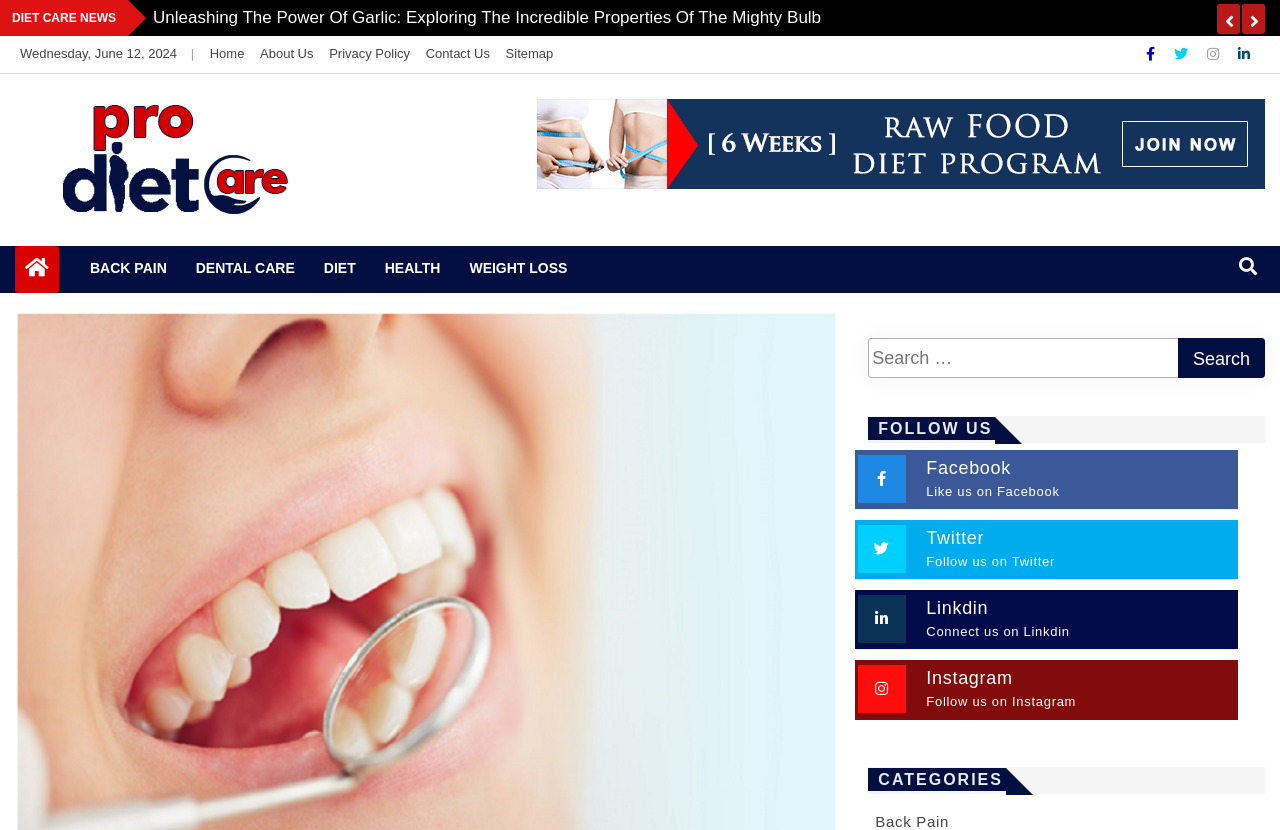Offer an in-depth caption of the entire webpage.

The webpage is about dental care and health, with a focus on the importance of regular dental checkups. At the top, there is a heading "DIET CARE NEWS" followed by a link to "Snacks For Diabetics". Below this, there are several buttons and links, including a date "Wednesday, June 12, 2024", a separator line, and links to "Home", "About Us", "Privacy Policy", "Contact Us", and "Sitemap". 

On the top right, there are social media links to Facebook, Twitter, Instagram, and LinkedIn. Below this, there is a link to "Pro Diet Care" with an accompanying image, and a heading "Pro Diet Care" with a subheading "Health & Diet Blog". 

On the left side, there are several links to categories, including "BACK PAIN", "DENTAL CARE", "DIET", "HEALTH", and "WEIGHT LOSS". Below this, there is a button with an icon and a link to "Importance of Dental Checkups: A Guide". 

In the middle of the page, there is a search bar with a search button. Below this, there is a heading "FOLLOW US" with links to social media platforms, including Facebook, Twitter, LinkedIn, and Instagram. 

At the bottom, there is a heading "CATEGORIES" with a link to "Back Pain". Overall, the webpage appears to be a health and diet blog with a focus on dental care and related topics.